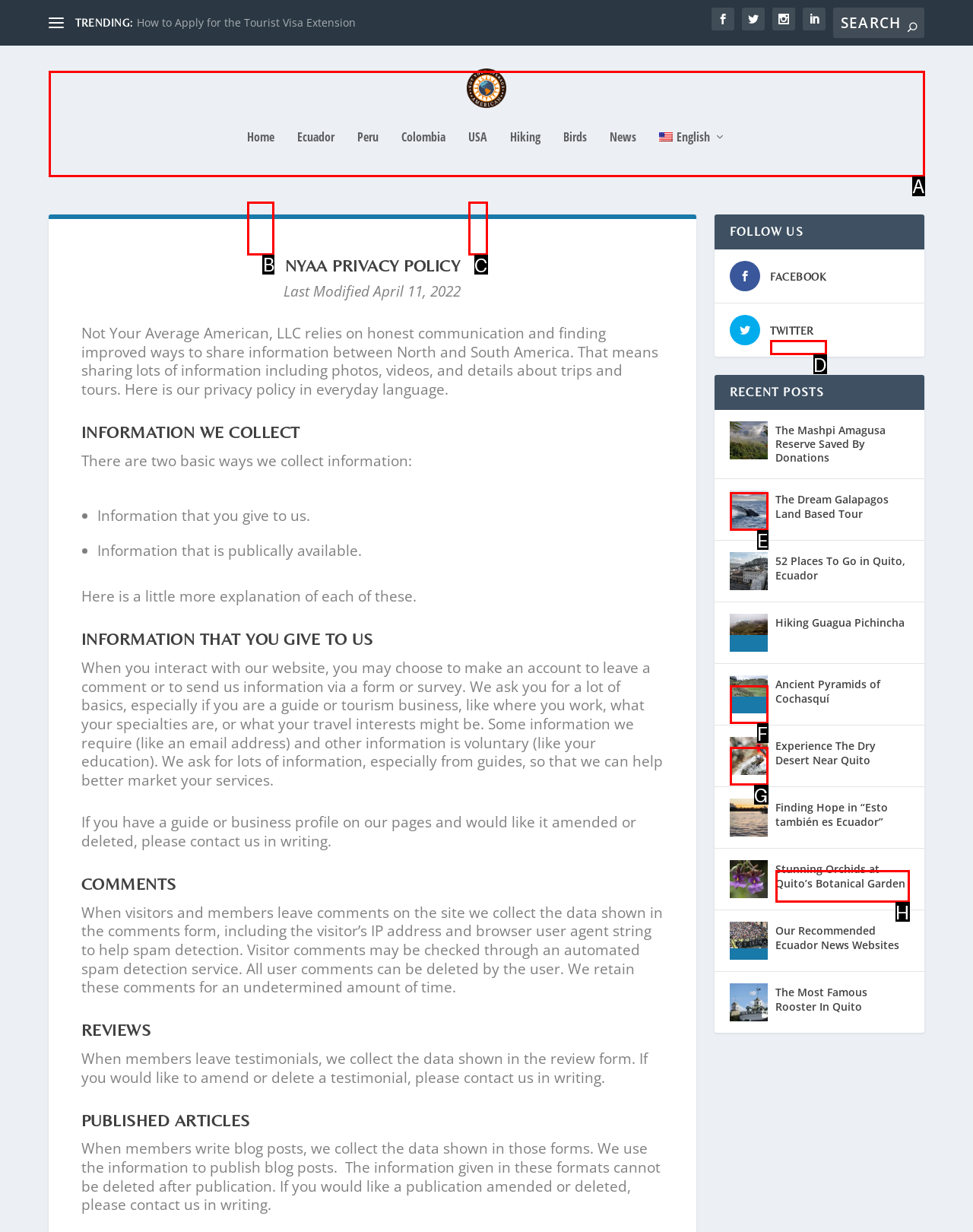Identify the letter of the UI element I need to click to carry out the following instruction: Click on the 'Home' link

B